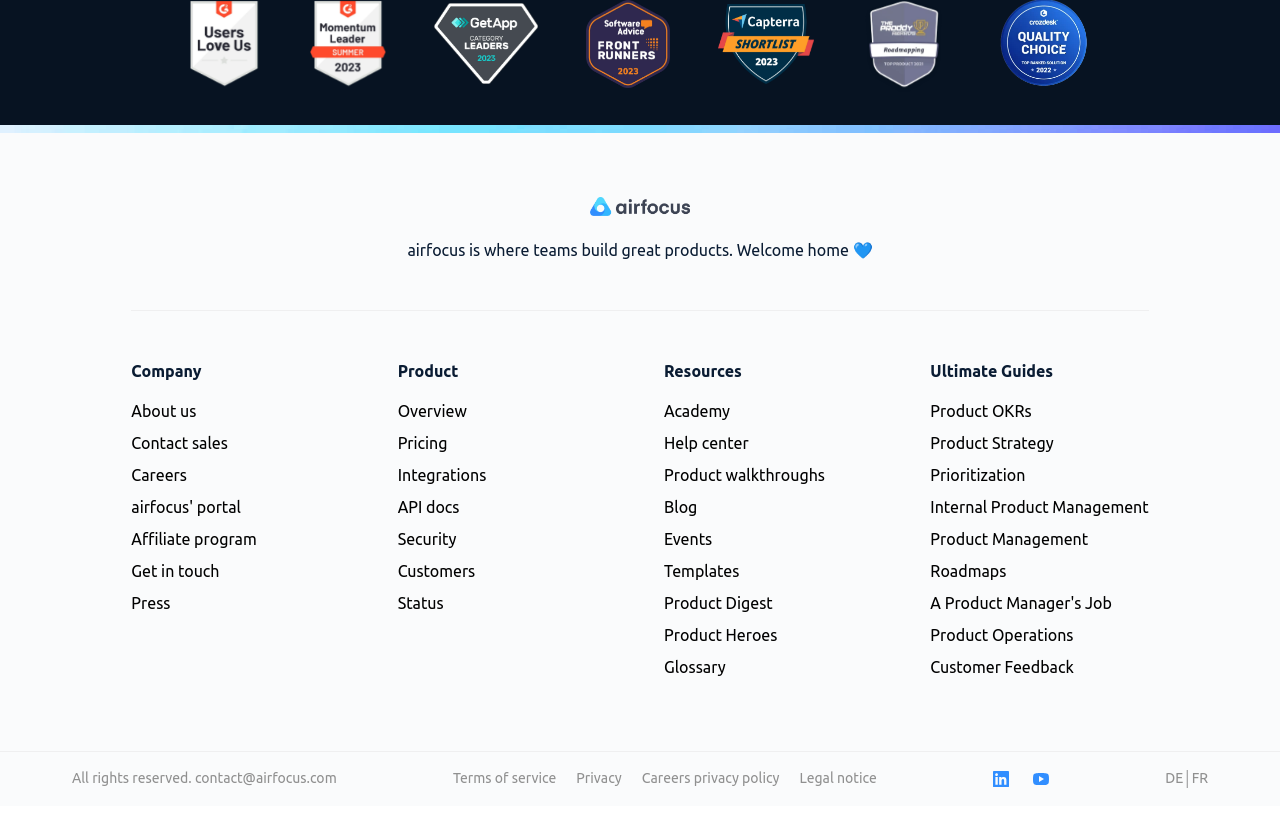Show me the bounding box coordinates of the clickable region to achieve the task as per the instruction: "Follow airfocus on LinkedIn".

[0.776, 0.926, 0.788, 0.952]